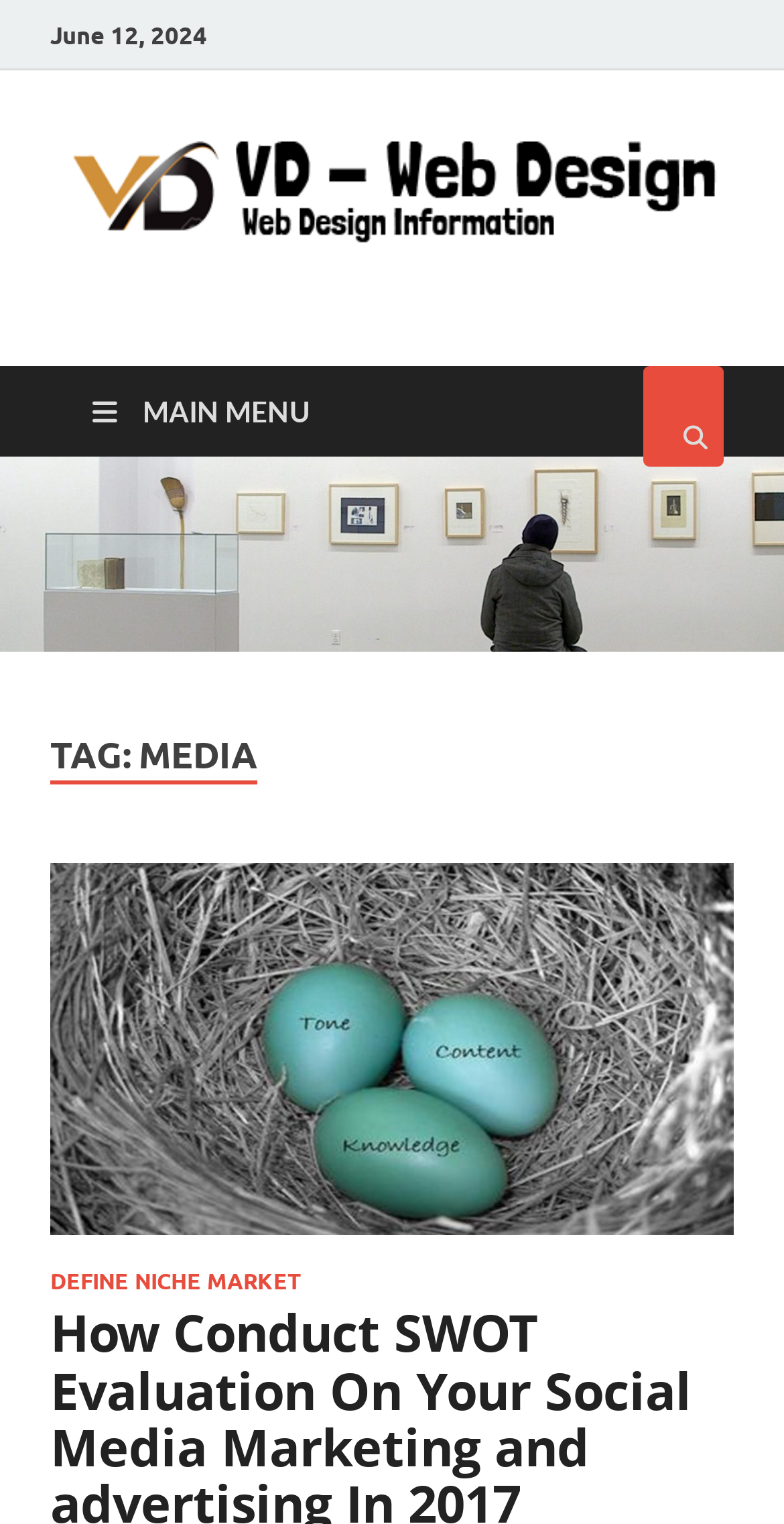Using the given element description, provide the bounding box coordinates (top-left x, top-left y, bottom-right x, bottom-right y) for the corresponding UI element in the screenshot: Define Niche Market

[0.064, 0.832, 0.385, 0.85]